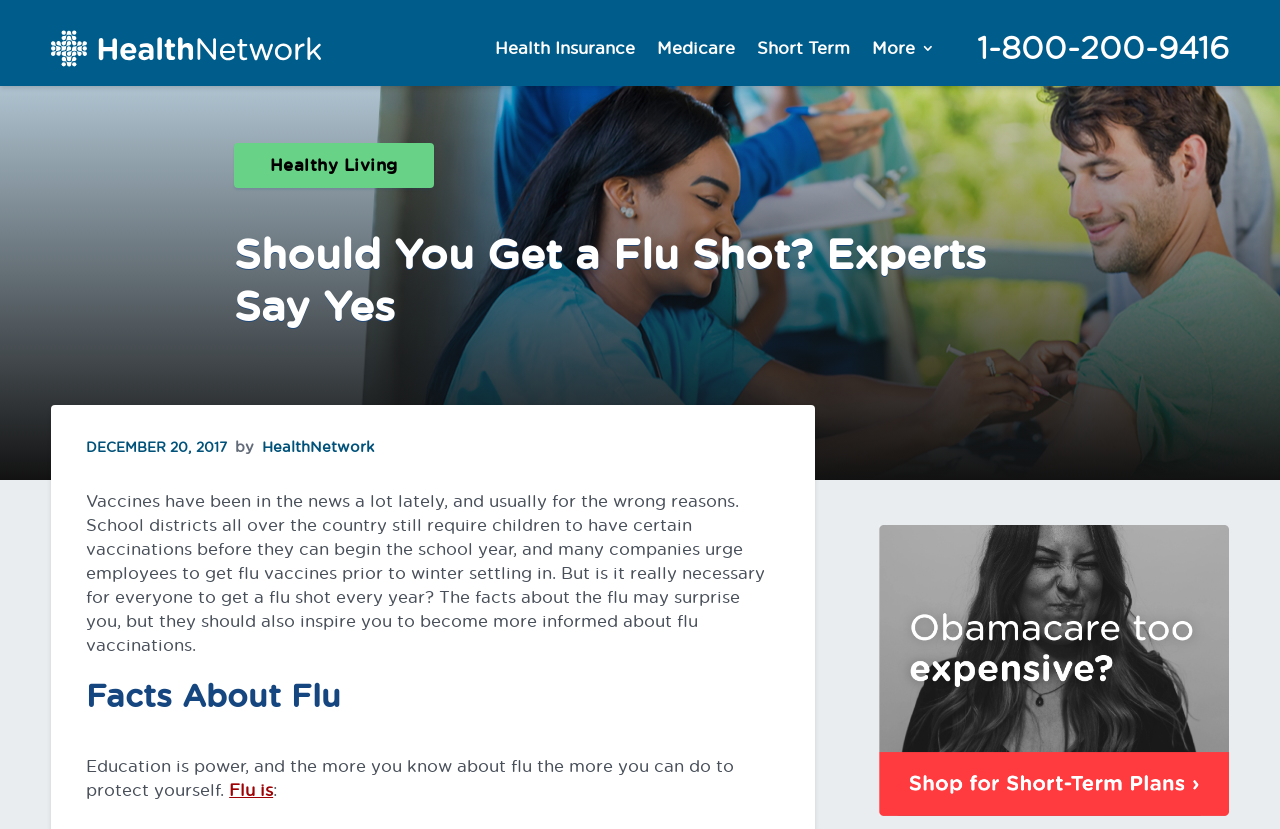Please determine the bounding box coordinates of the clickable area required to carry out the following instruction: "Visit 'Contact us Welsh Government and our main services'". The coordinates must be four float numbers between 0 and 1, represented as [left, top, right, bottom].

None